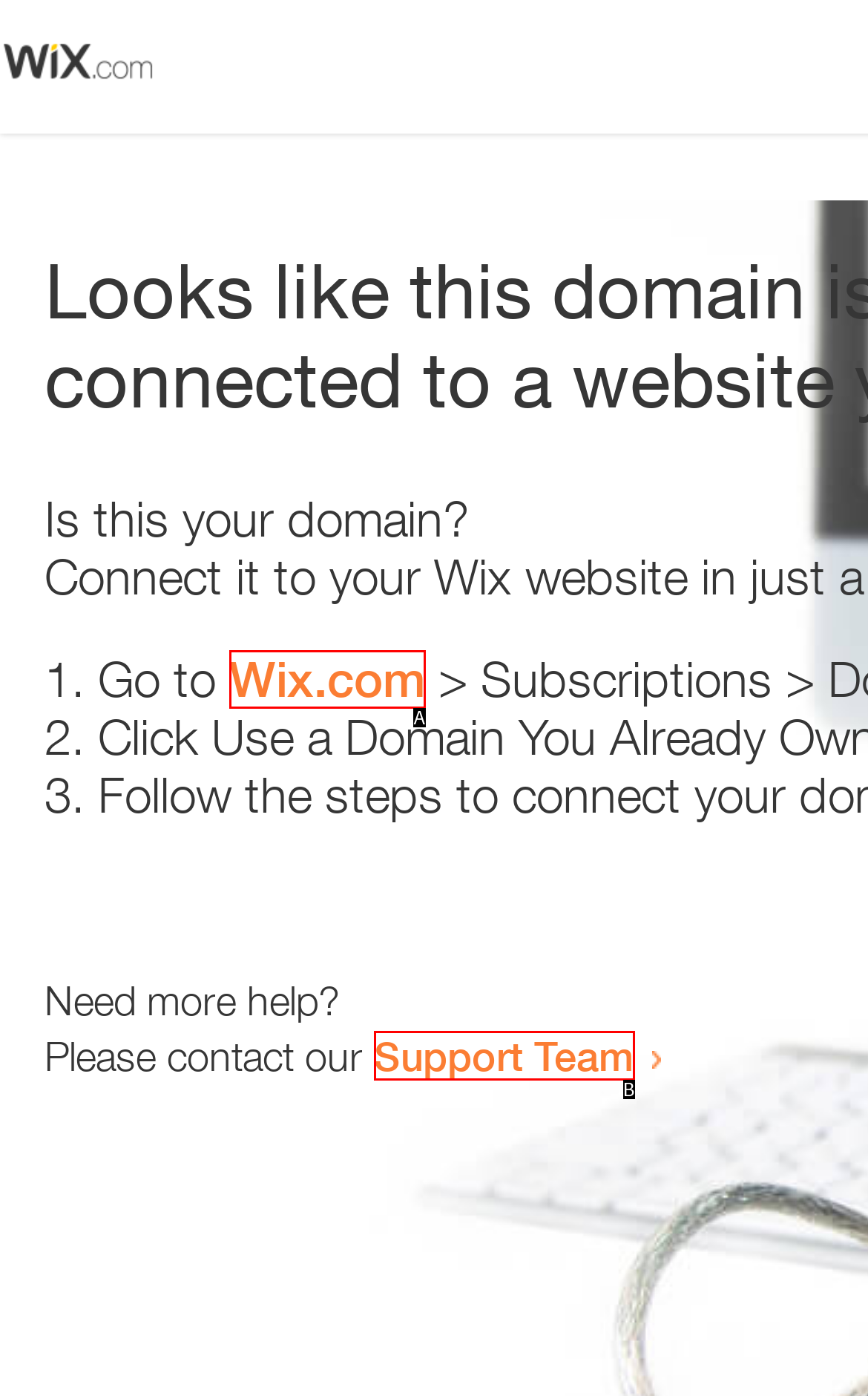Point out the option that aligns with the description: Custom Blends Learn More
Provide the letter of the corresponding choice directly.

None